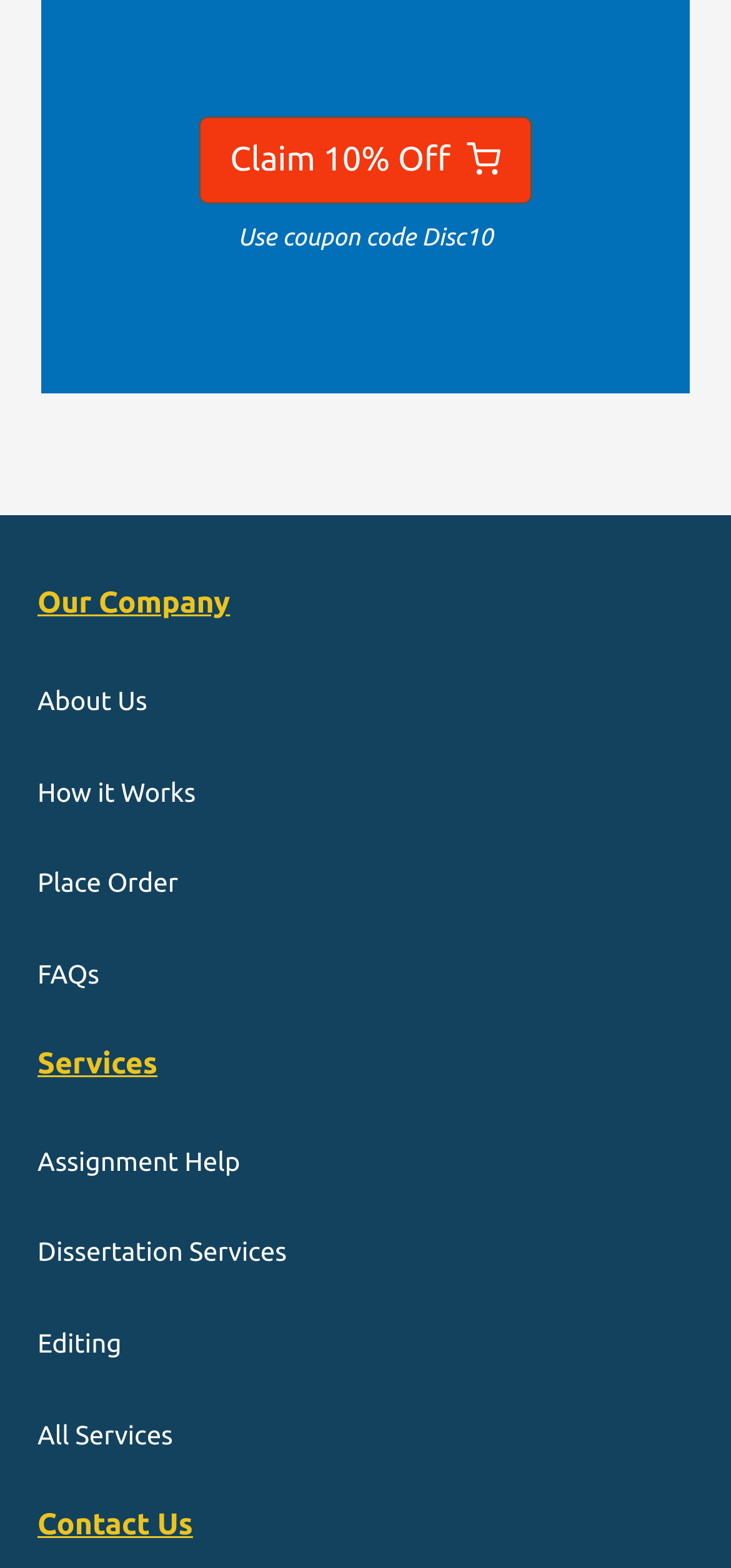Identify the bounding box coordinates for the element you need to click to achieve the following task: "Claim 10% Off". The coordinates must be four float values ranging from 0 to 1, formatted as [left, top, right, bottom].

[0.271, 0.074, 0.729, 0.13]